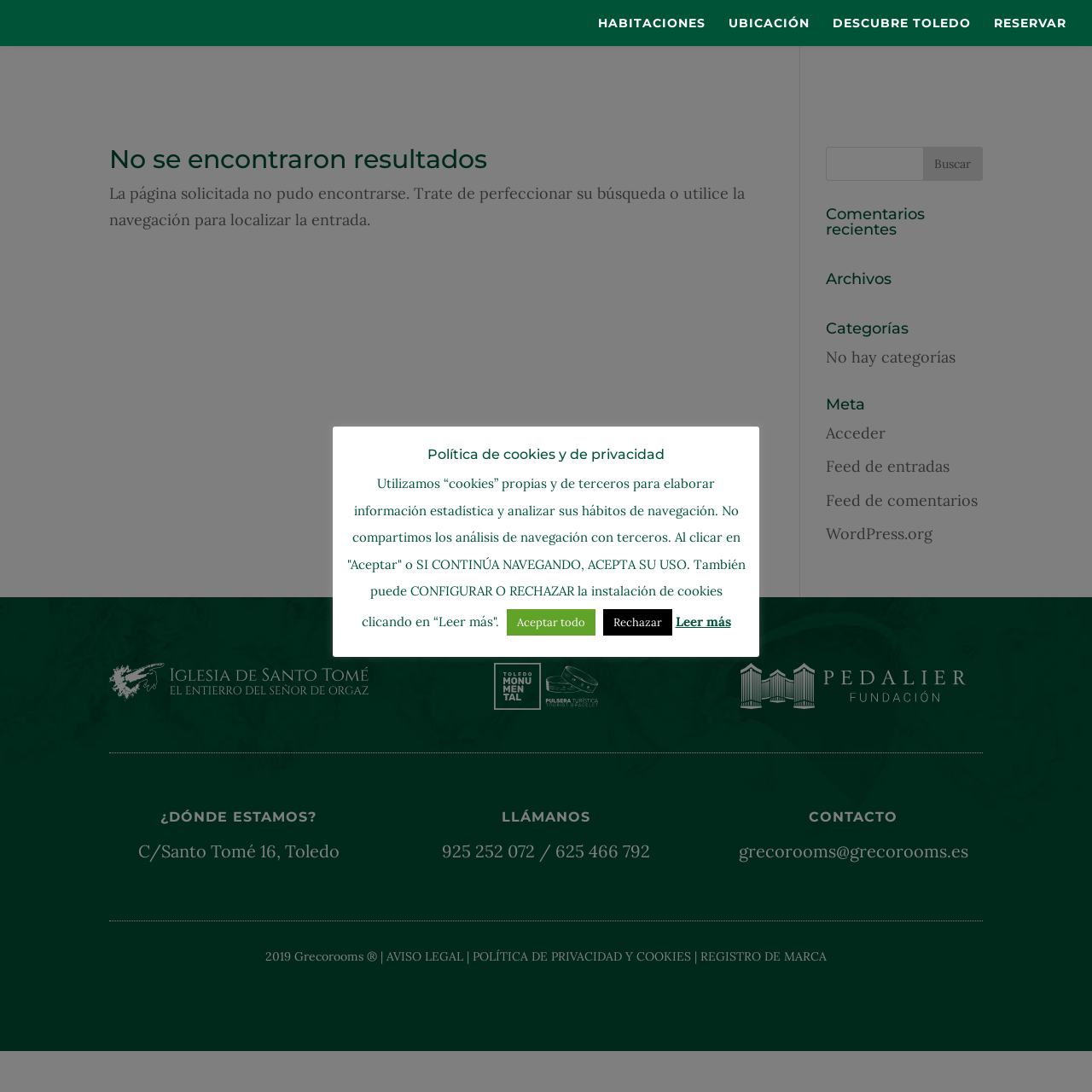Please reply to the following question using a single word or phrase: 
What is the phone number of Grecorooms?

925 252 072 / 625 466 792